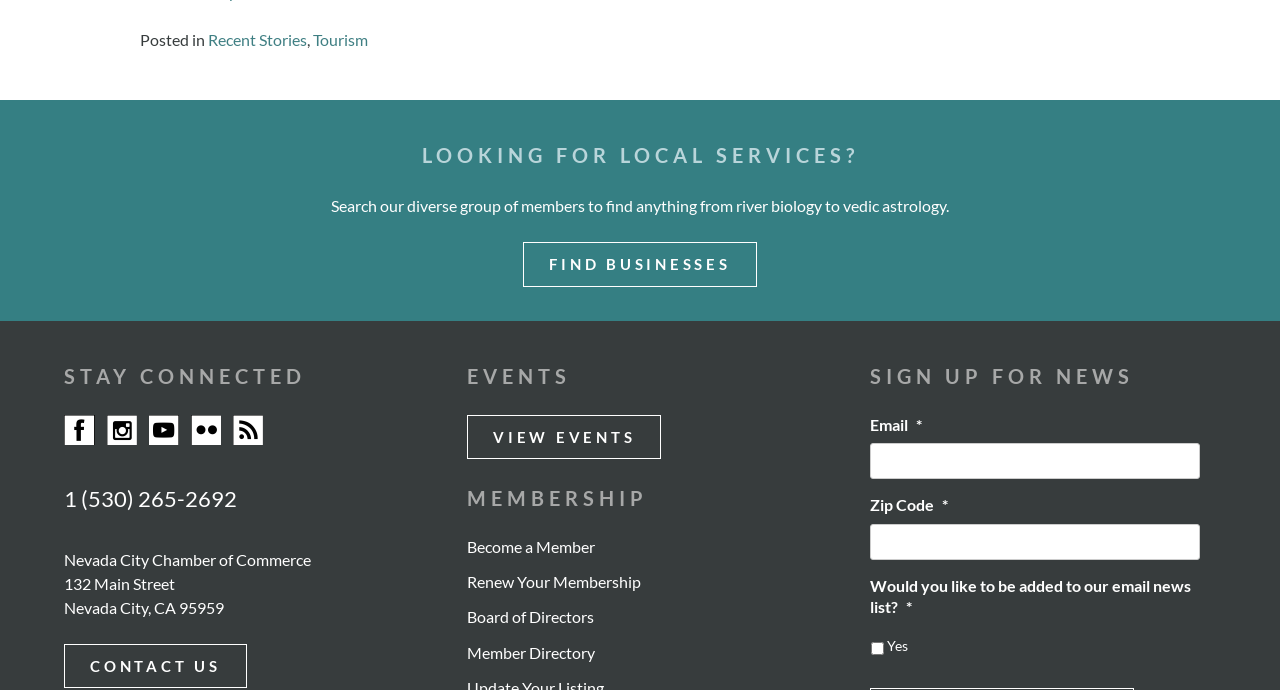Please specify the bounding box coordinates of the region to click in order to perform the following instruction: "Search for local services".

[0.409, 0.351, 0.591, 0.415]